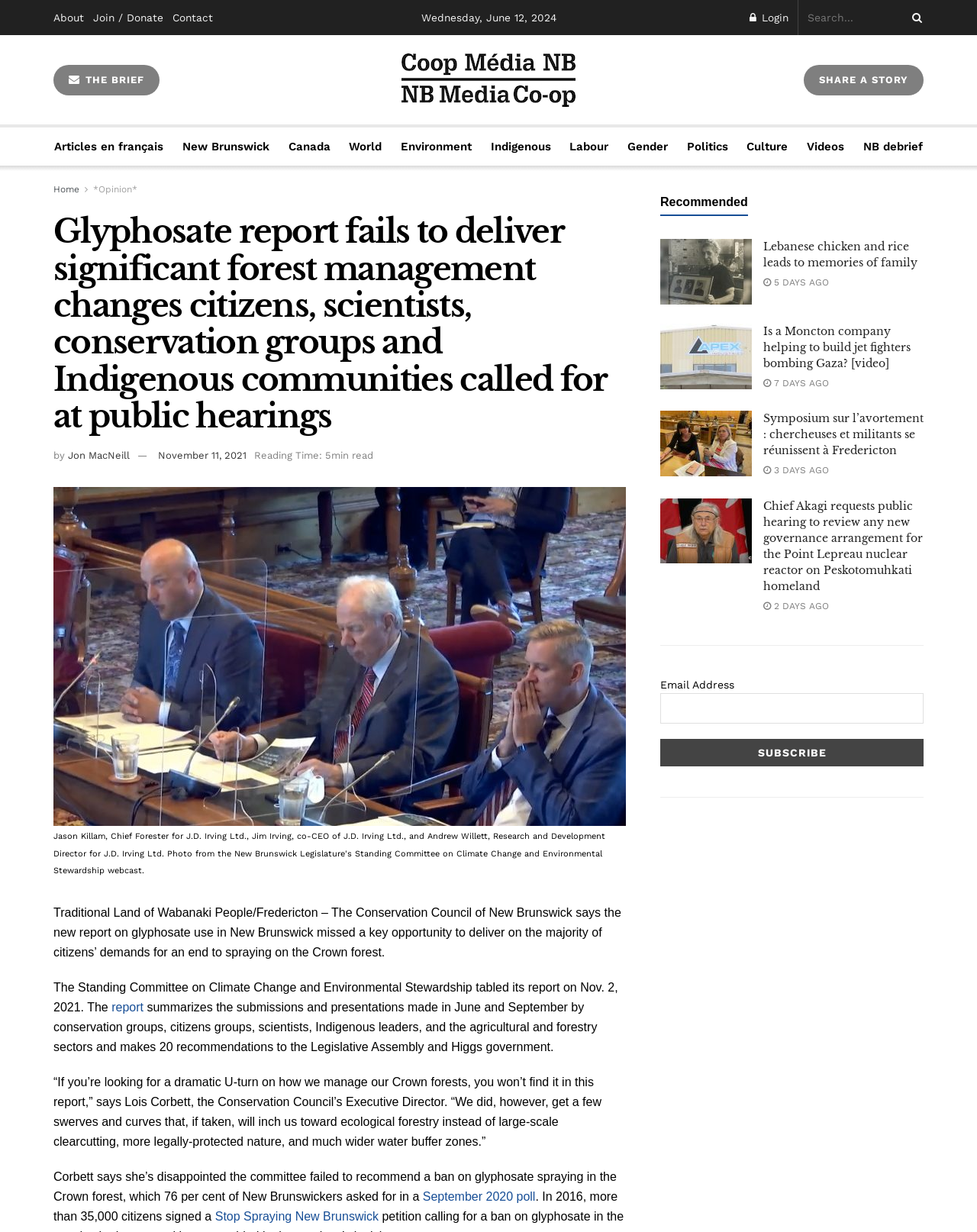Articulate a complete and detailed caption of the webpage elements.

This webpage appears to be a news article from the NB Media Co-op, a media outlet focused on New Brunswick, Canada. At the top of the page, there are several links to different sections of the website, including "About", "Join / Donate", and "Contact". There is also a search bar and a login button.

Below the top navigation, there is a heading that reads "Glyphosate report fails to deliver significant forest management changes citizens, scientists, conservation groups and Indigenous communities called for at public hearings". This is followed by a subheading with the author's name, Jon MacNeill, and the date of publication, November 11, 2021.

The main article discusses the report on glyphosate use in New Brunswick and its implications for forest management. The text is divided into several paragraphs, with quotes from Lois Corbett, the Executive Director of the Conservation Council of New Brunswick. There is also an image of Irving and Coon, who are involved in the forestry industry.

On the right-hand side of the page, there is a section titled "Recommended Random Posts" with three article summaries, each with a link to the full article and an image. The articles appear to be unrelated to the main article and cover topics such as food, politics, and environmental issues.

At the bottom of the page, there is a section to subscribe to the newsletter, with a text box to enter an email address and a "Subscribe" button.

Overall, the webpage is focused on presenting a news article on a specific topic, with additional features such as recommended articles and a subscription option.